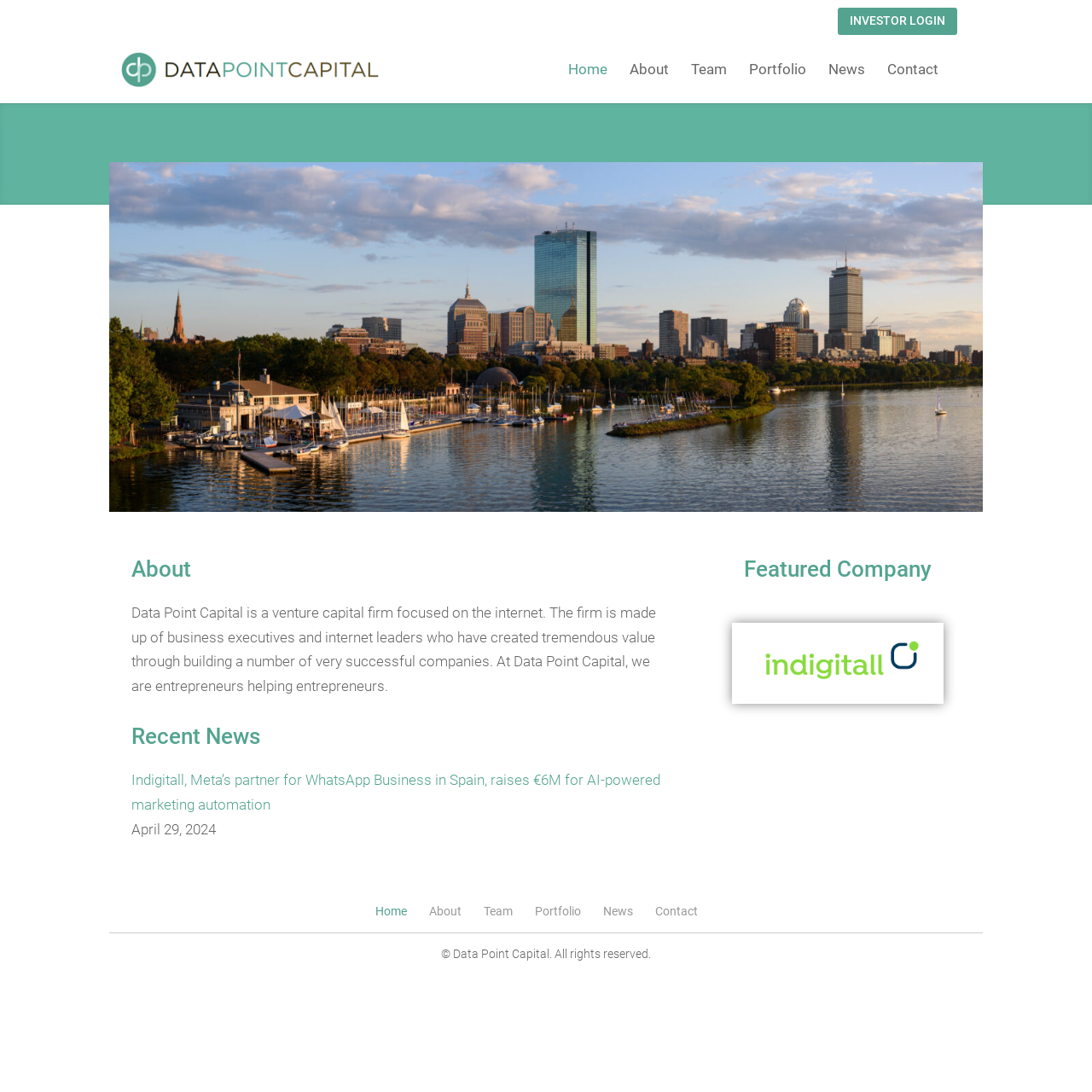Provide the bounding box coordinates of the HTML element this sentence describes: "alt="Data Point Capital"". The bounding box coordinates consist of four float numbers between 0 and 1, i.e., [left, top, right, bottom].

[0.103, 0.054, 0.348, 0.07]